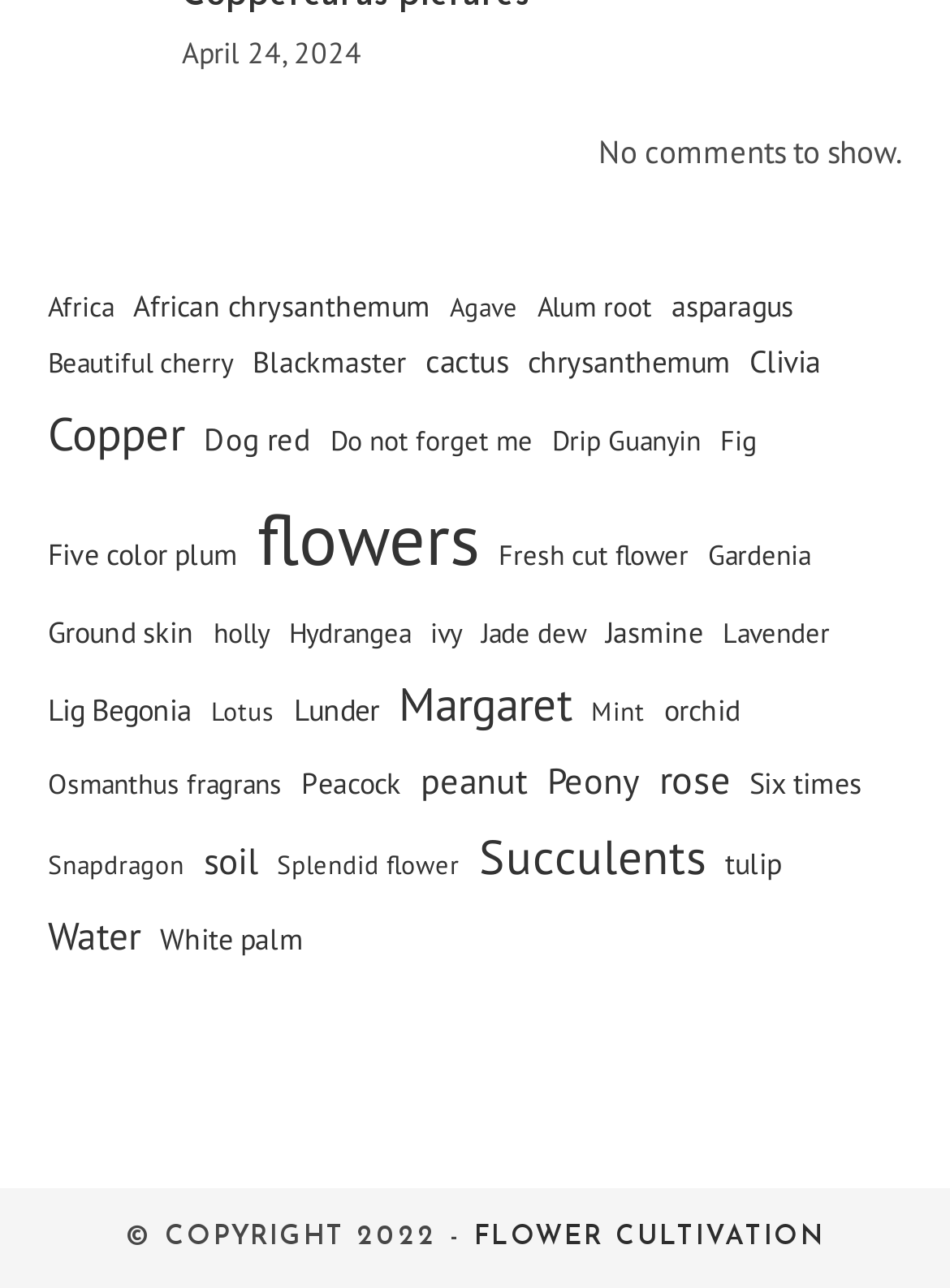What is the last item on the webpage?
Refer to the image and provide a one-word or short phrase answer.

White palm (6 items)